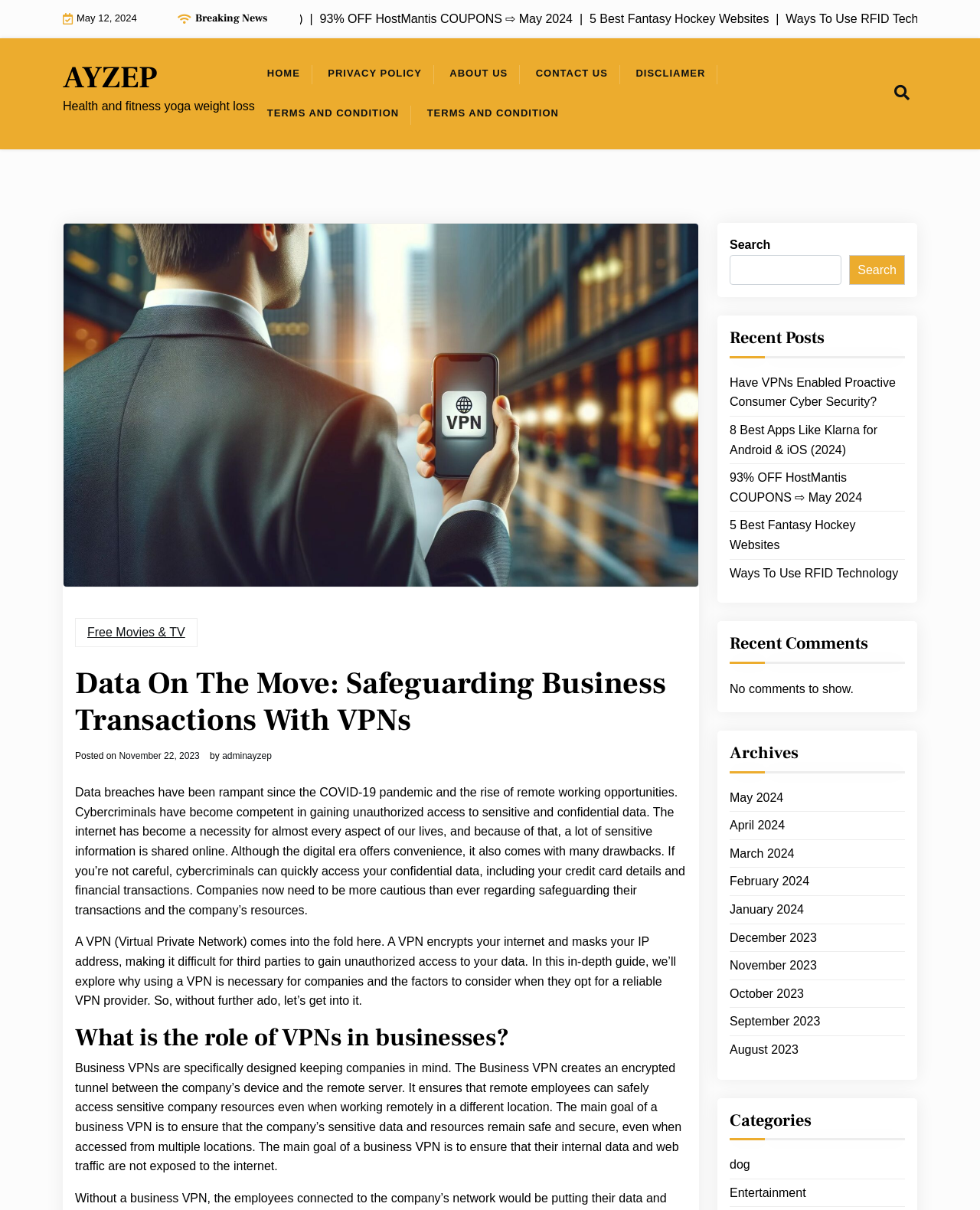Answer the following in one word or a short phrase: 
How many recent posts are listed?

5